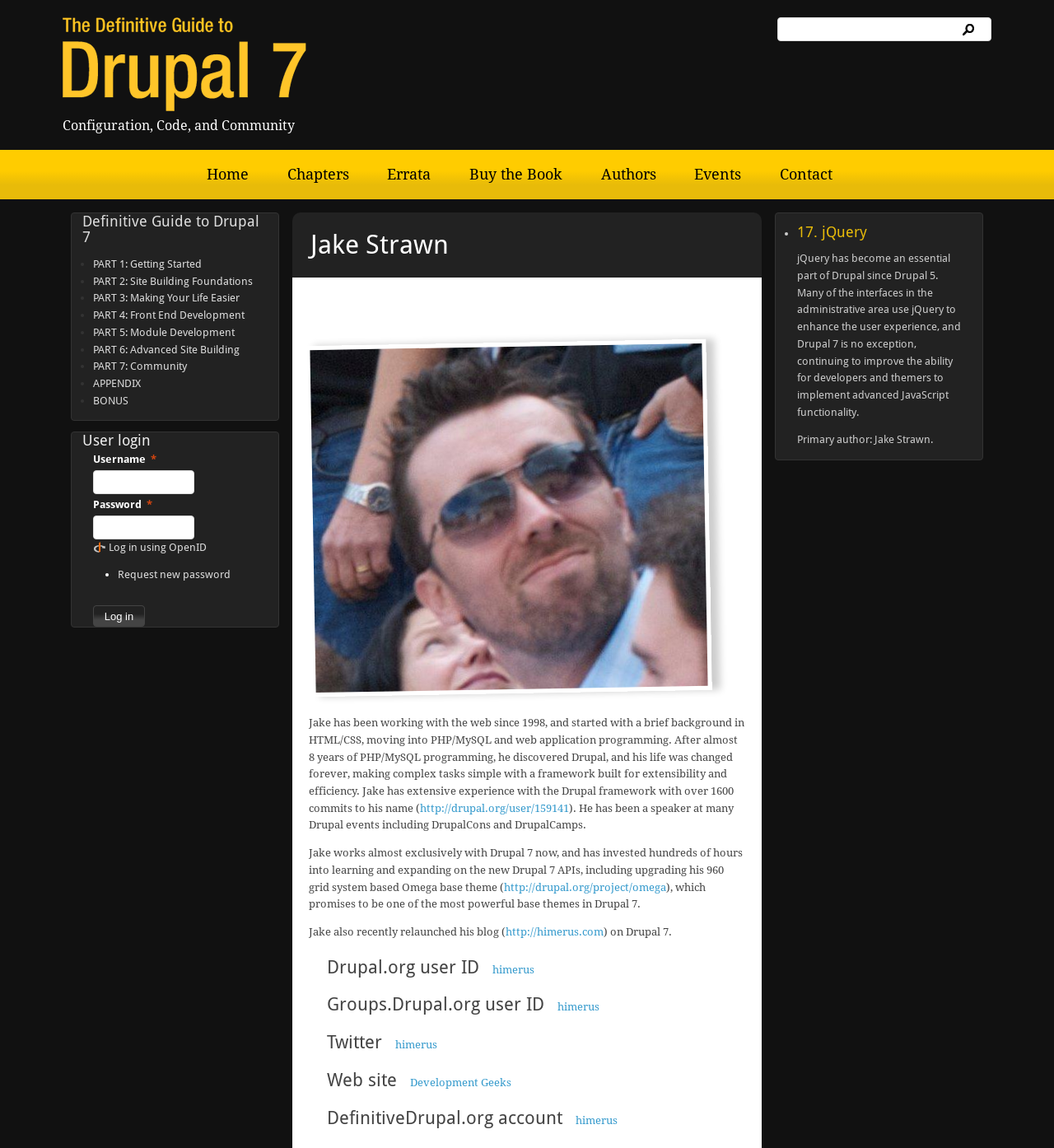Highlight the bounding box coordinates of the element you need to click to perform the following instruction: "Read about the Definitive Guide to Drupal 7."

[0.078, 0.186, 0.254, 0.214]